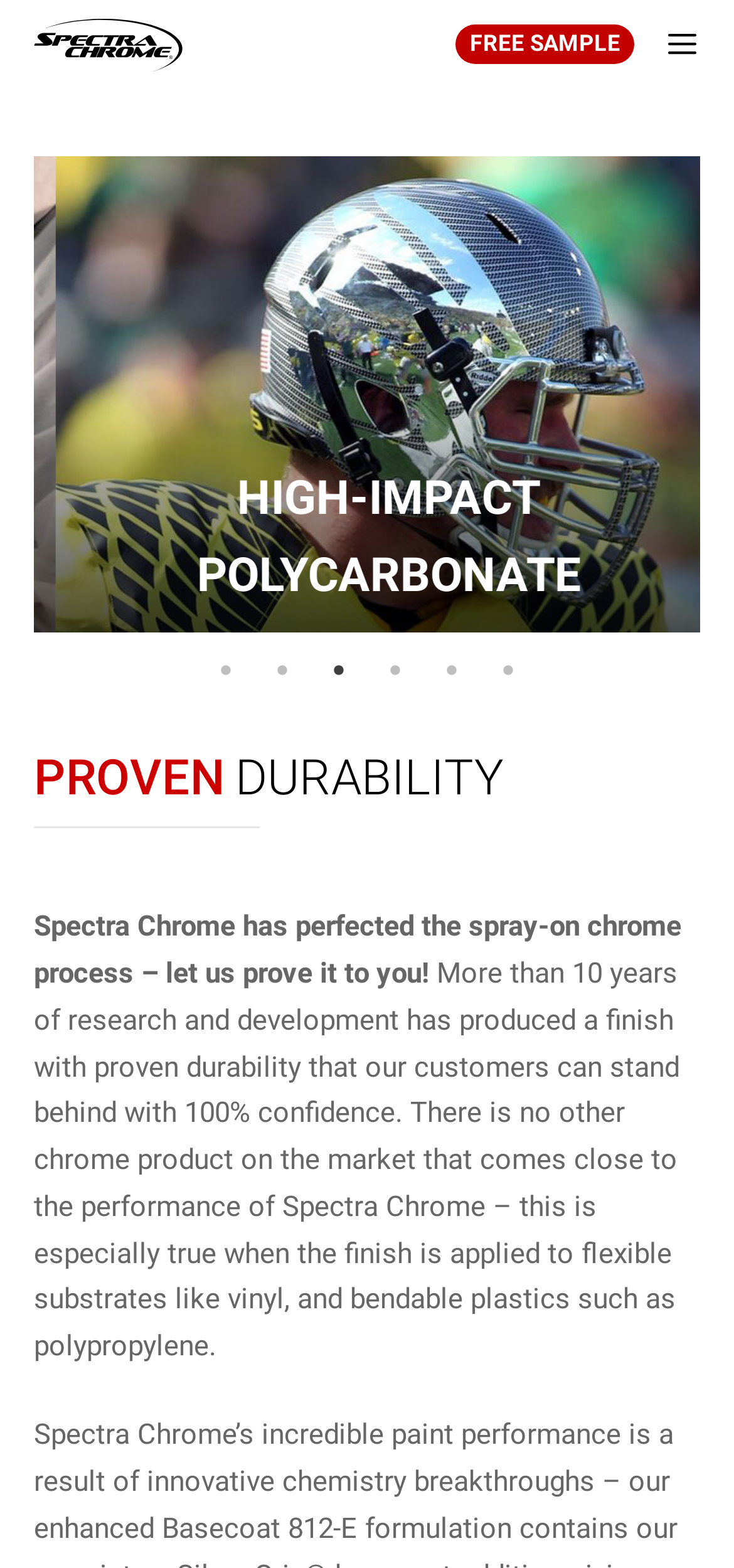Using the element description provided, determine the bounding box coordinates in the format (top-left x, top-left y, bottom-right x, bottom-right y). Ensure that all values are floating point numbers between 0 and 1. Element description: Europe & the Med

None